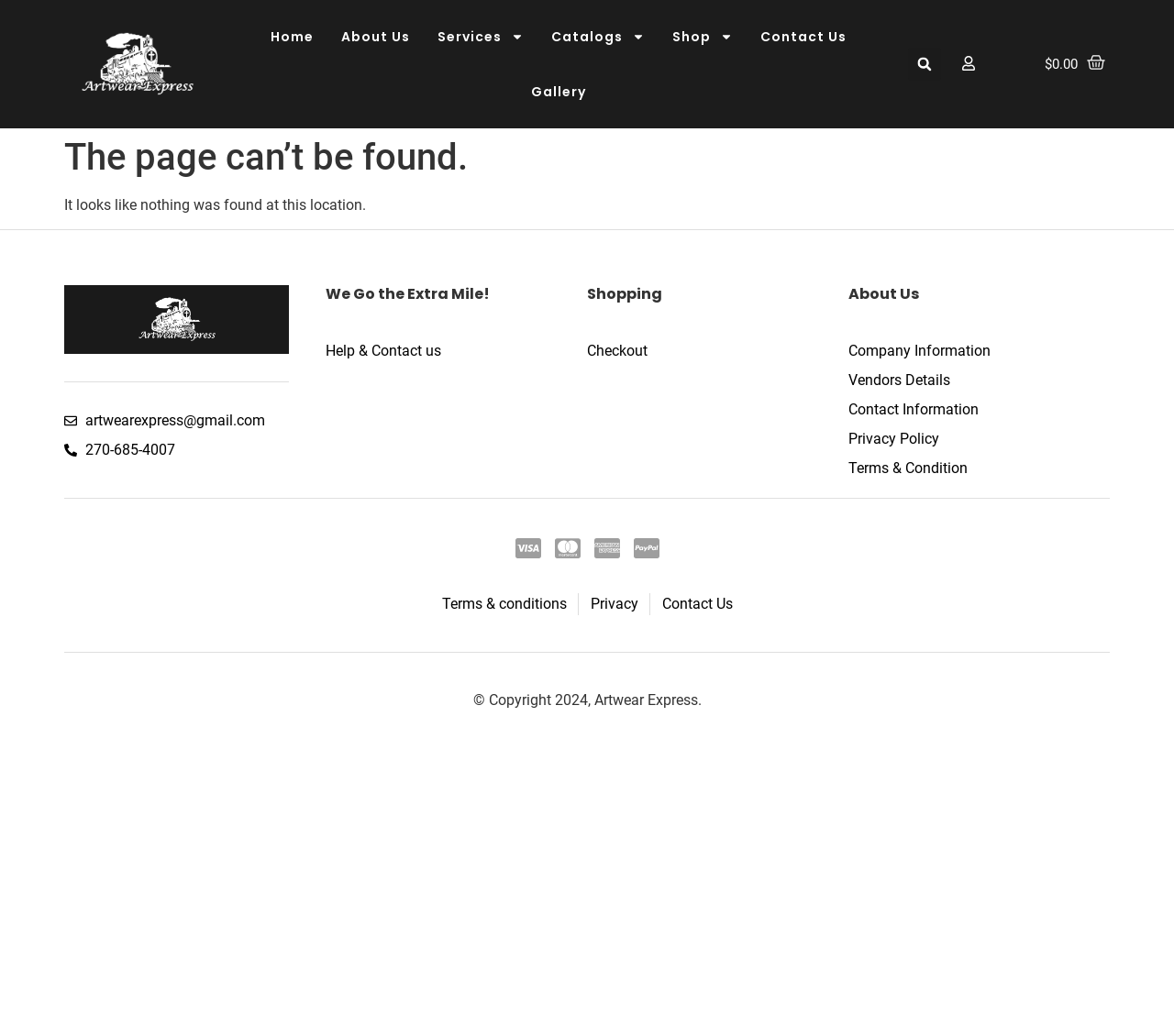Give a one-word or phrase response to the following question: What is the current page status?

Page not found